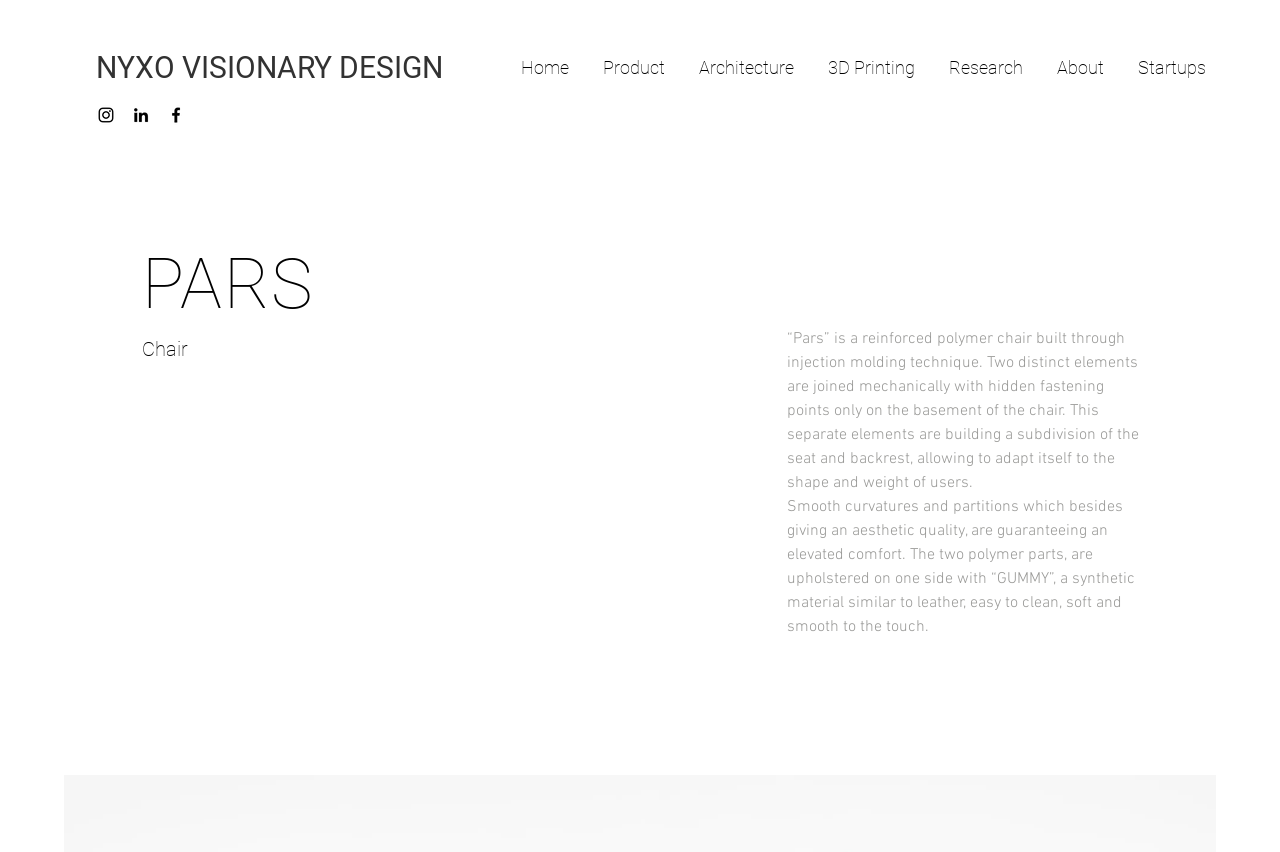Locate the bounding box coordinates of the element that needs to be clicked to carry out the instruction: "Check the Product link". The coordinates should be given as four float numbers ranging from 0 to 1, i.e., [left, top, right, bottom].

[0.458, 0.05, 0.533, 0.109]